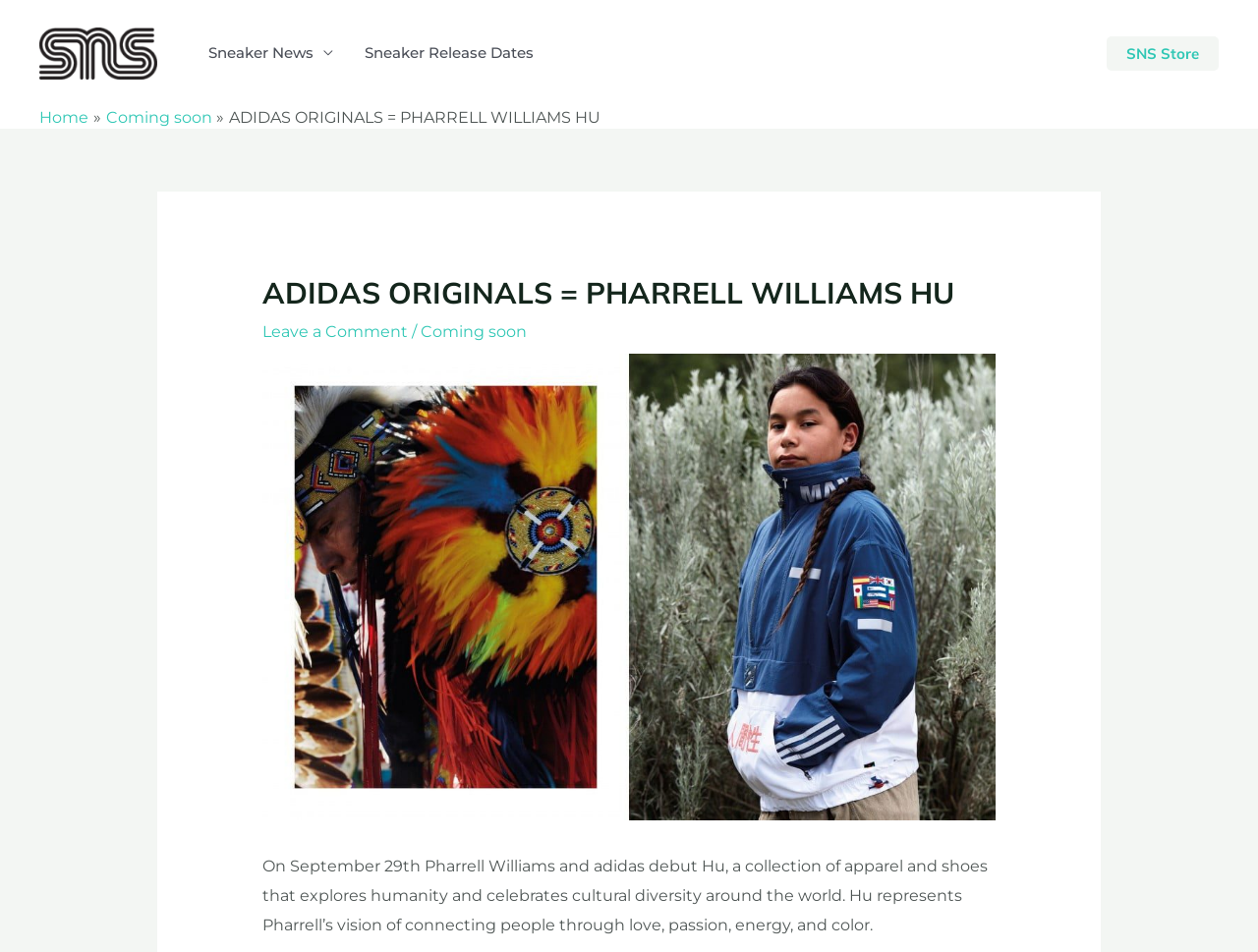Produce an extensive caption that describes everything on the webpage.

The webpage appears to be a blog post about the Adidas Originals Pharrell Williams Hu collection. At the top left, there is a Sneakersnstuff Blog logo, which is an image with a corresponding link. Next to it, there is a site navigation menu with links to Sneaker News and Sneaker Release Dates. On the top right, there is a link to the SNS Store.

Below the navigation menu, there is a breadcrumbs navigation section with links to Home and Coming soon. The main content of the page is headed by a large title "ADIDAS ORIGINALS = PHARRELL WILLIAMS HU", which is also a link. Below the title, there is a paragraph of text that describes the Hu collection, stating that it explores humanity and celebrates cultural diversity around the world.

To the right of the title, there are three links: Leave a Comment, a separator slash, and Coming soon. The main content of the page is divided into two sections: the title and the descriptive paragraph. The title section takes up about half of the page's height, and the descriptive paragraph takes up the remaining half. Overall, the webpage has a simple and clean layout, with a focus on the Adidas Originals Pharrell Williams Hu collection.